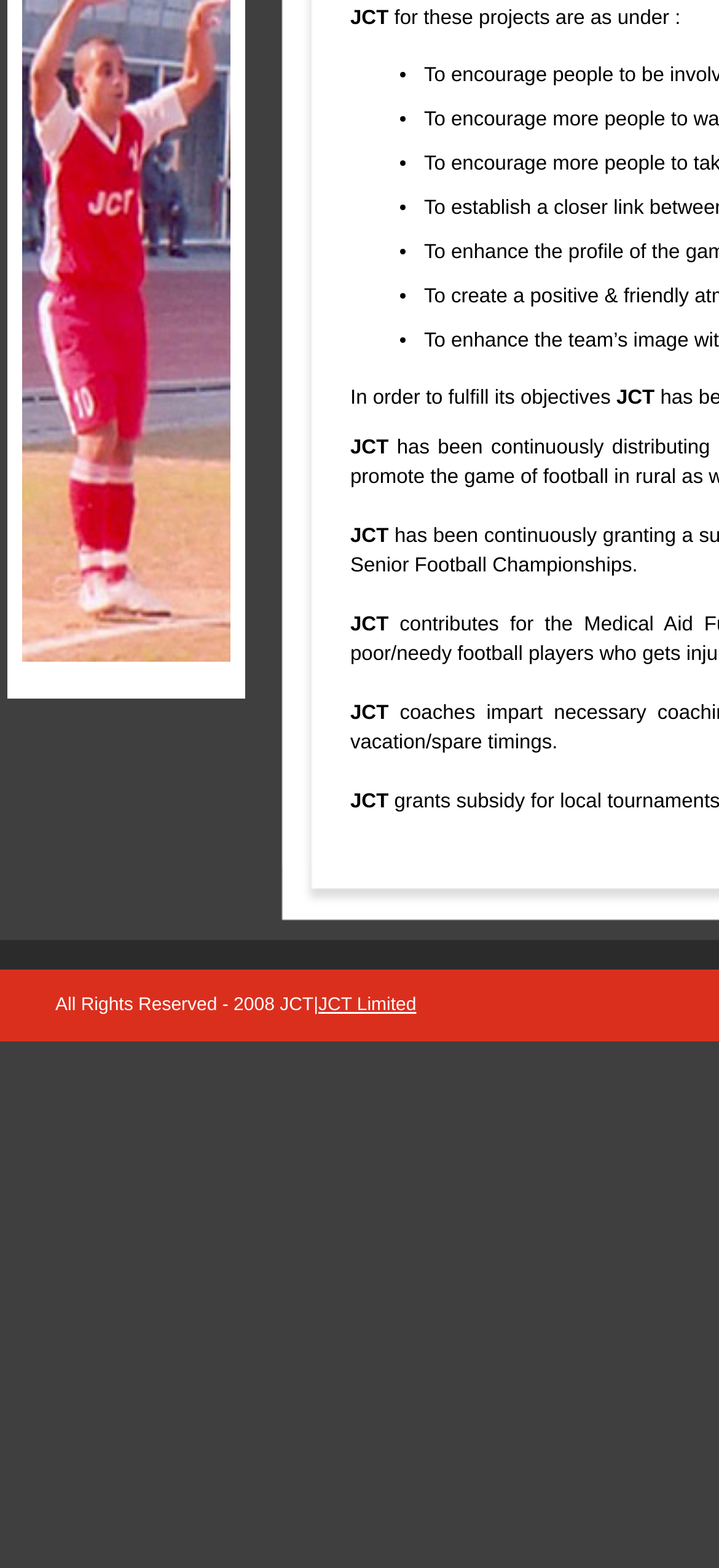Determine the bounding box coordinates in the format (top-left x, top-left y, bottom-right x, bottom-right y). Ensure all values are floating point numbers between 0 and 1. Identify the bounding box of the UI element described by: JCT Limited

[0.443, 0.634, 0.579, 0.647]